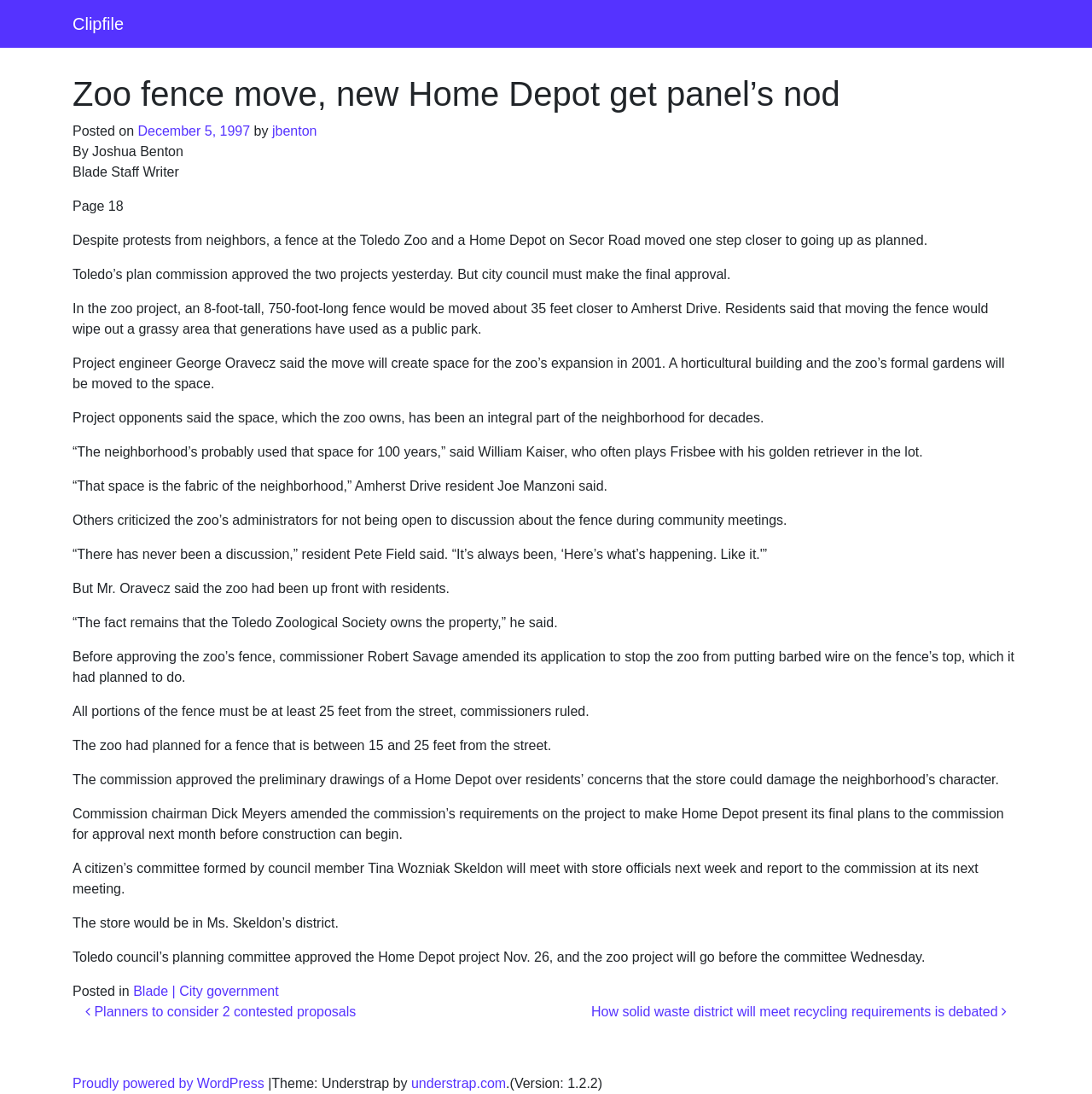By analyzing the image, answer the following question with a detailed response: What is the name of the zoo mentioned in the article?

I found the answer by reading the article and identifying the zoo mentioned in the text. The zoo is mentioned in the first sentence of the article, which states 'Despite protests from neighbors, a fence at the Toledo Zoo and a Home Depot on Secor Road moved one step closer to going up as planned.'